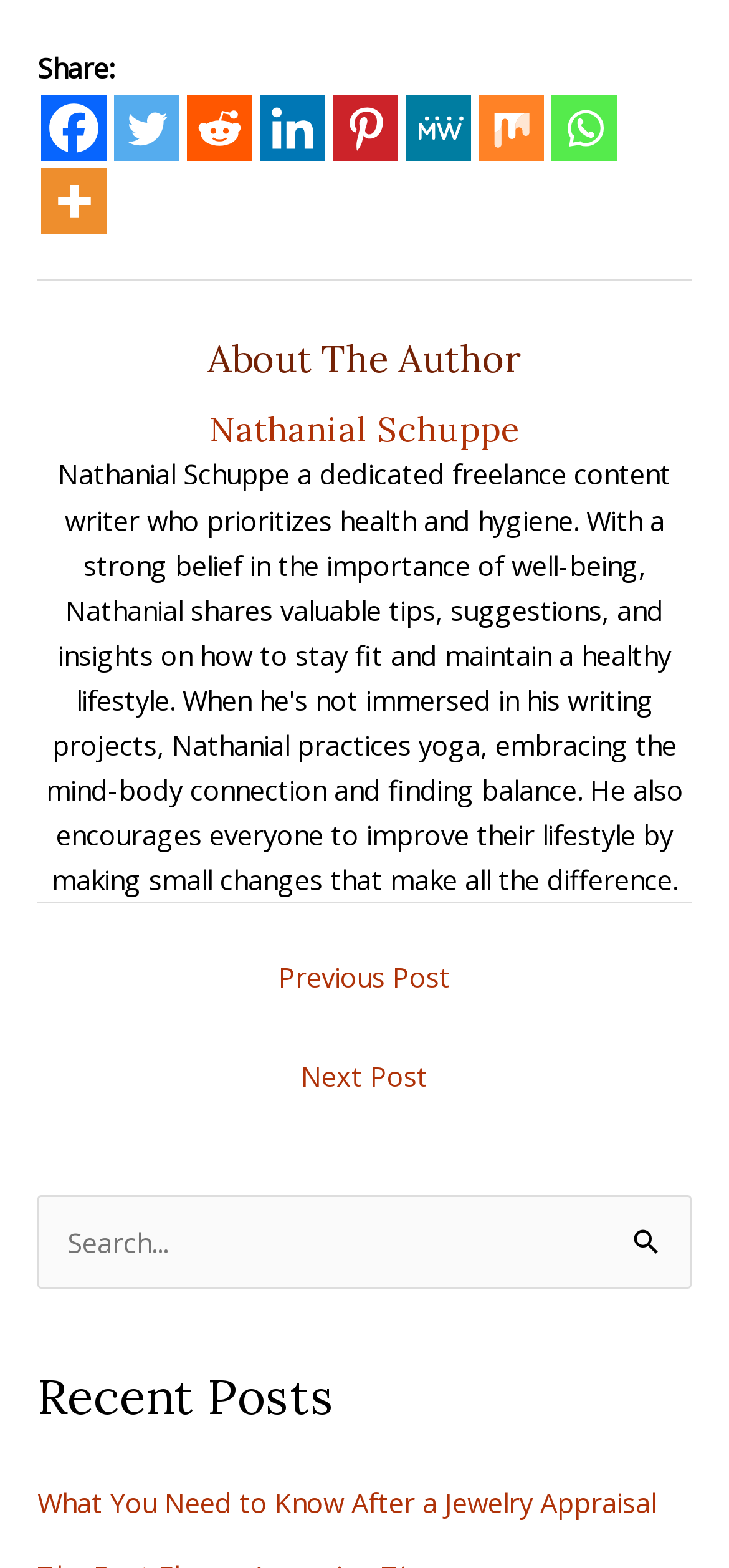Determine the bounding box coordinates of the clickable area required to perform the following instruction: "View the author's profile". The coordinates should be represented as four float numbers between 0 and 1: [left, top, right, bottom].

[0.051, 0.261, 0.949, 0.288]